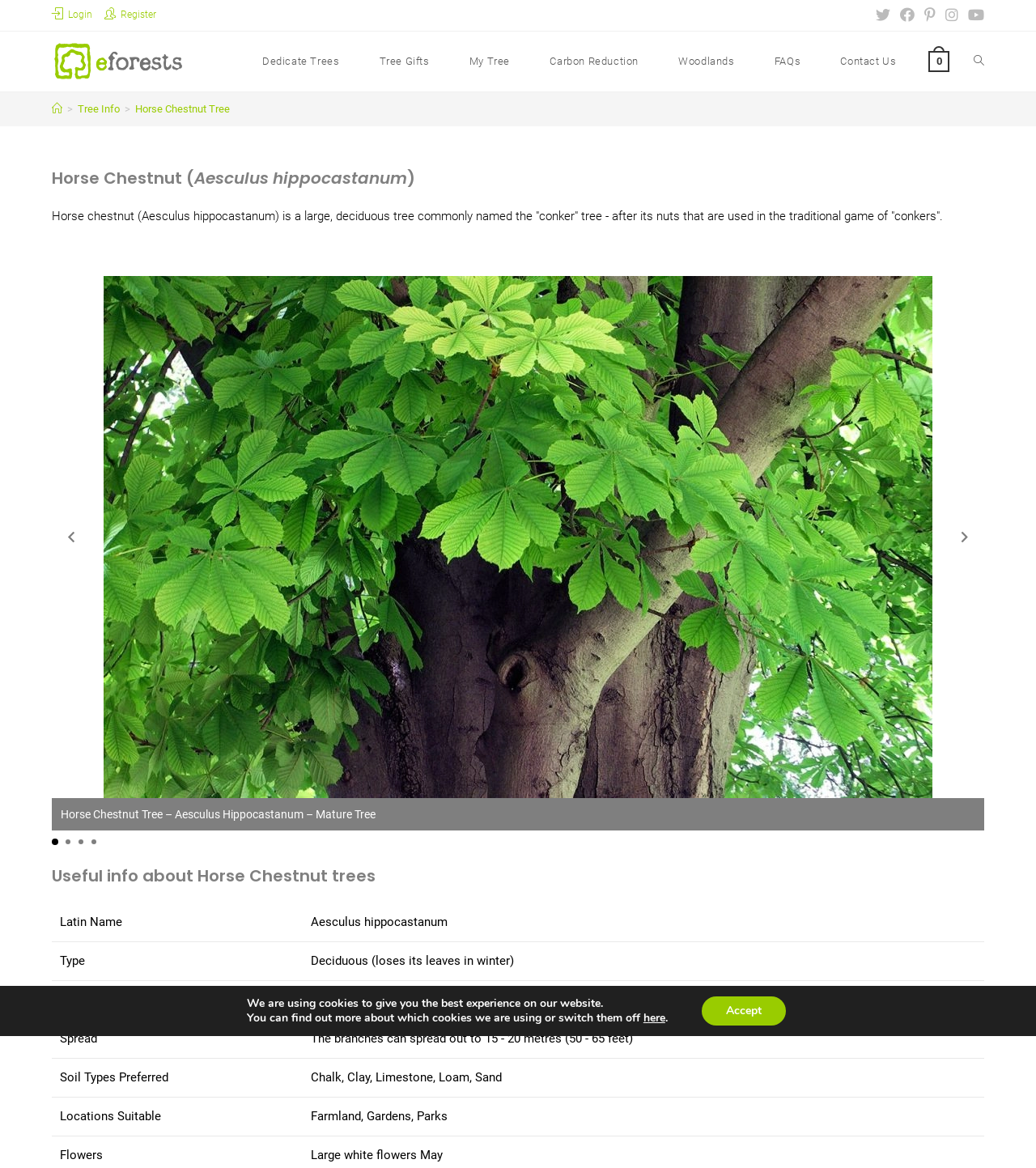Select the bounding box coordinates of the element I need to click to carry out the following instruction: "Go to 'Tree Info'".

[0.075, 0.088, 0.116, 0.098]